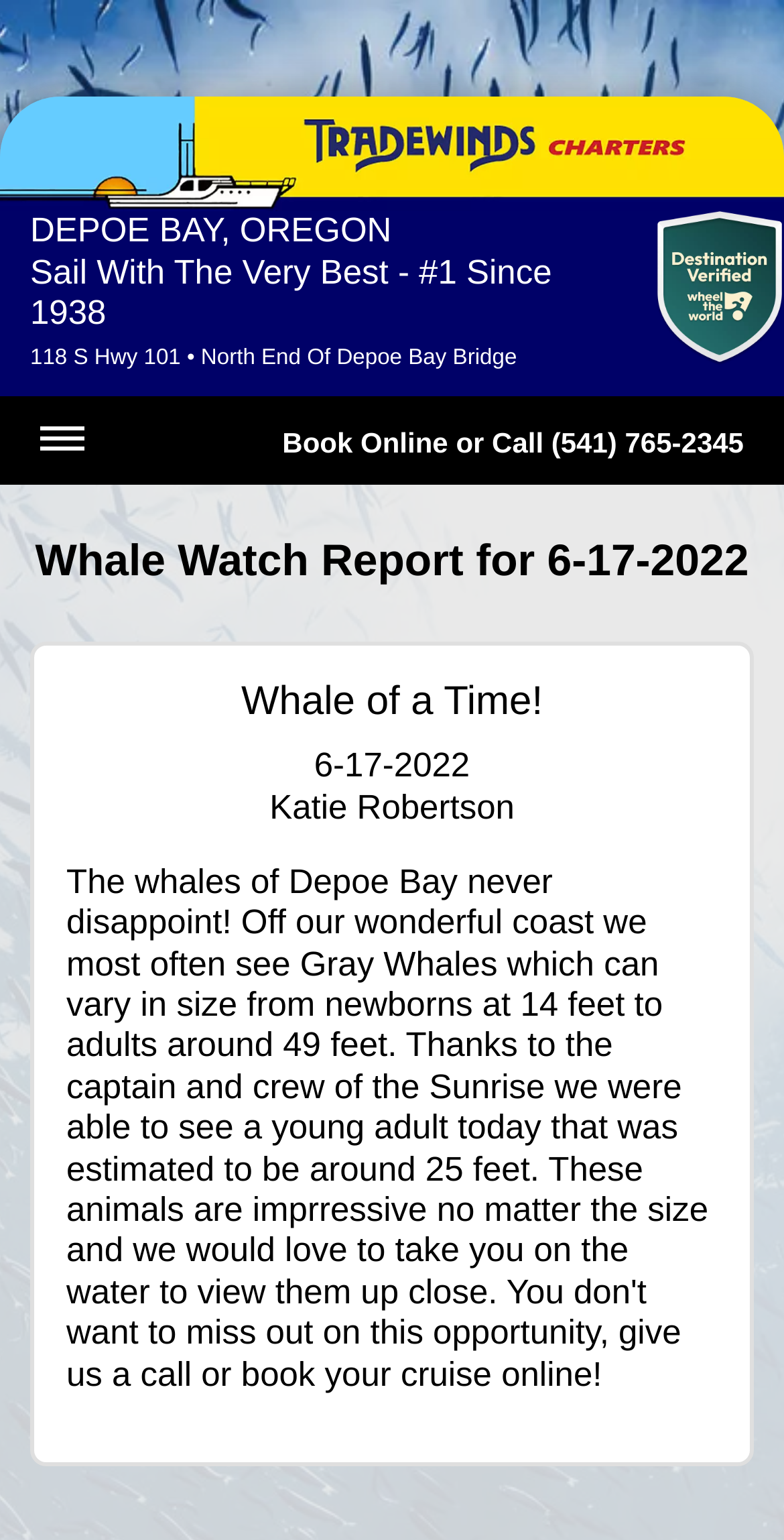What is the phone number to call for booking?
Refer to the image and answer the question using a single word or phrase.

(541) 765-2345